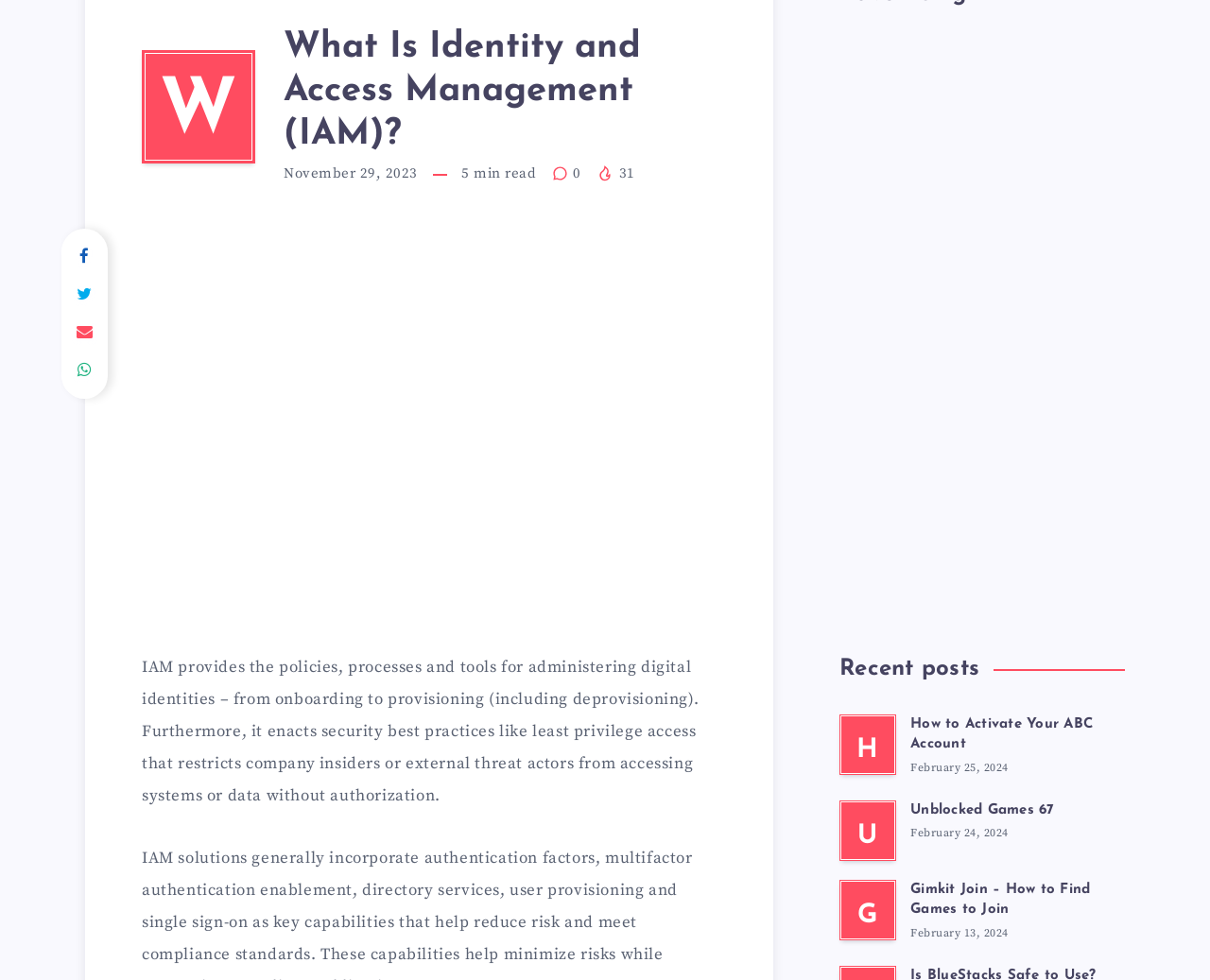Please determine the bounding box of the UI element that matches this description: computer. The coordinates should be given as (top-left x, top-left y, bottom-right x, bottom-right y), with all values between 0 and 1.

[0.694, 0.3, 0.764, 0.326]